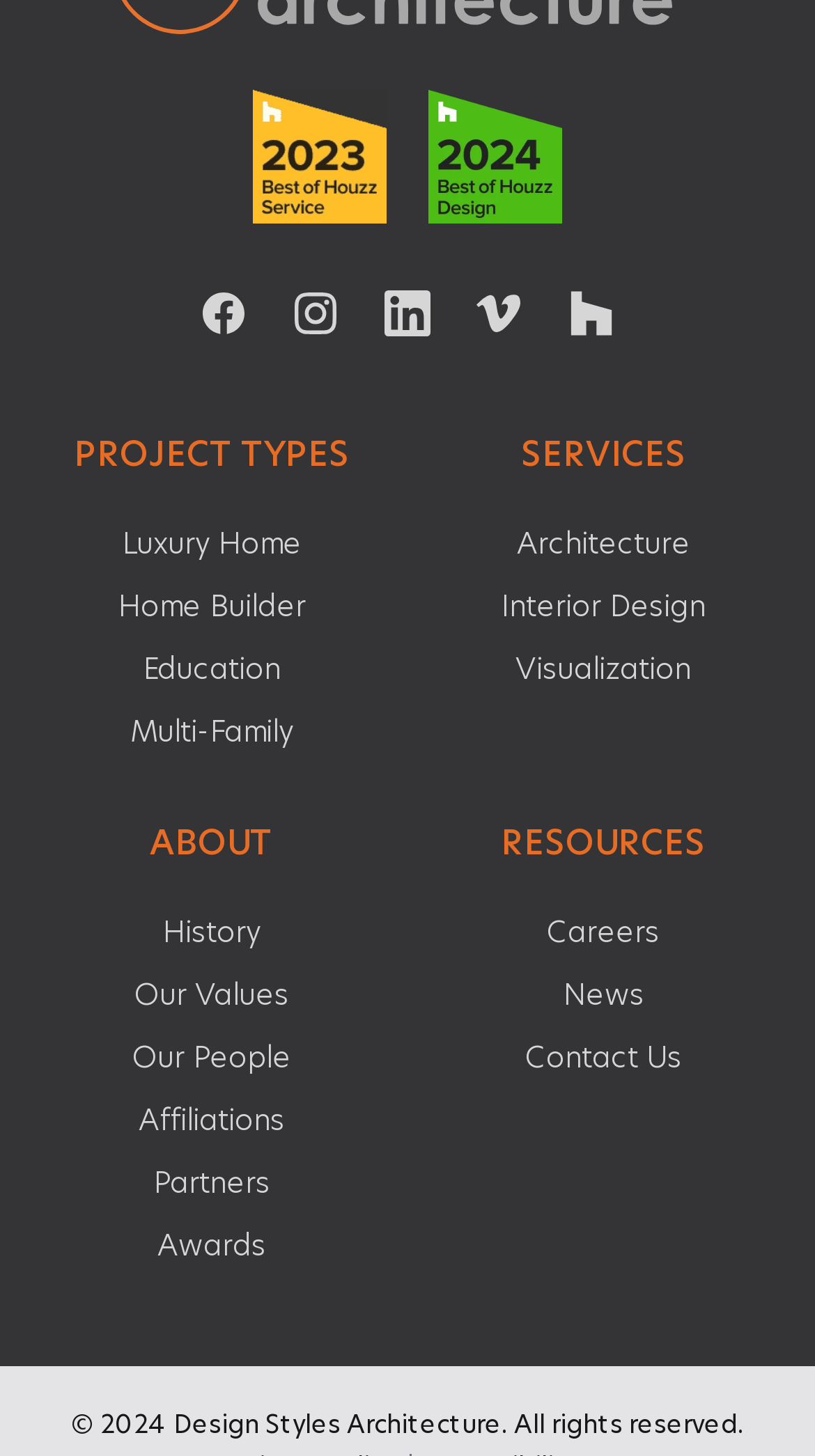Answer the question below using just one word or a short phrase: 
What are the project types offered?

Luxury Home, Home Builder, Education, Multi-Family